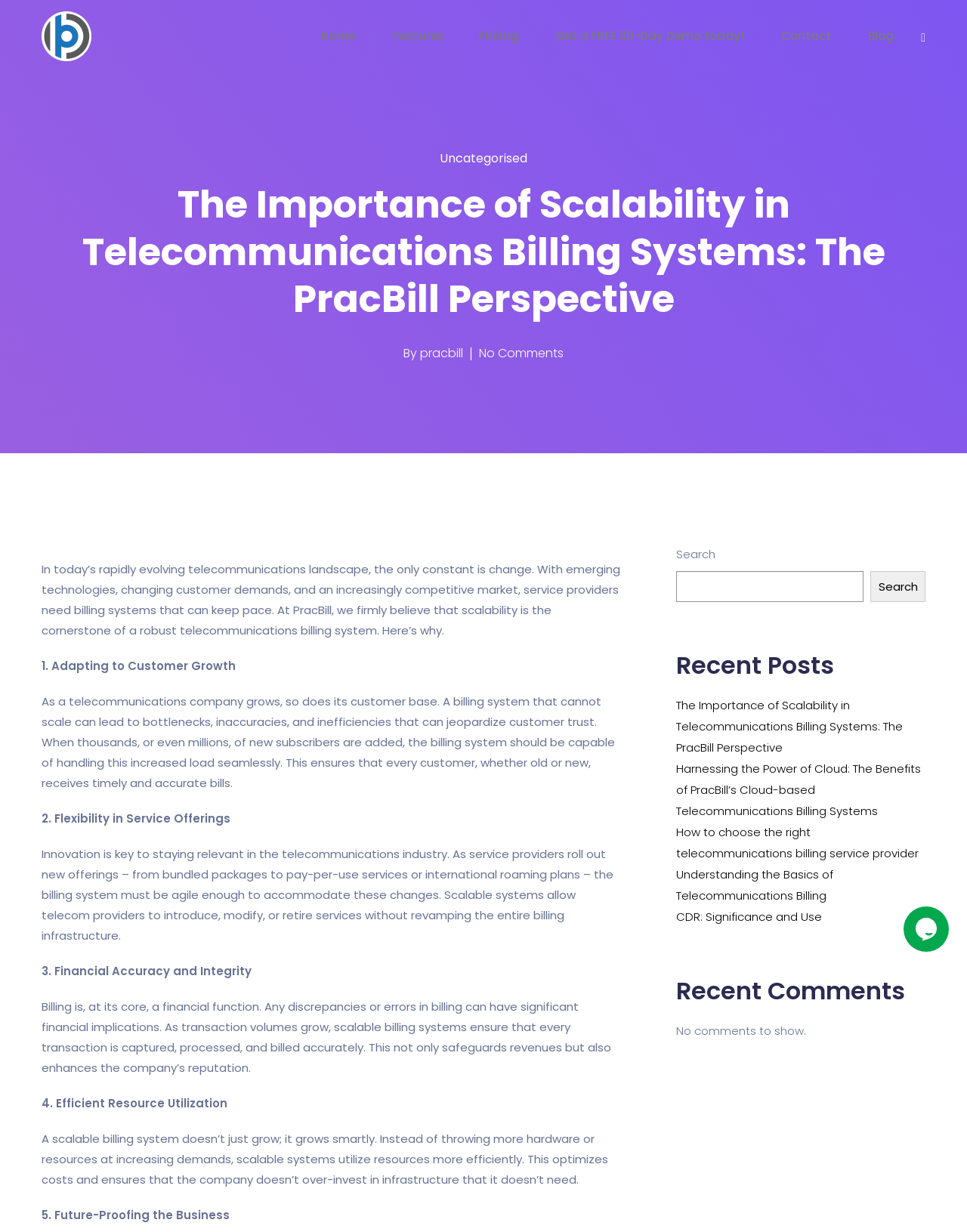How many recent posts are listed?
Based on the image, give a one-word or short phrase answer.

4